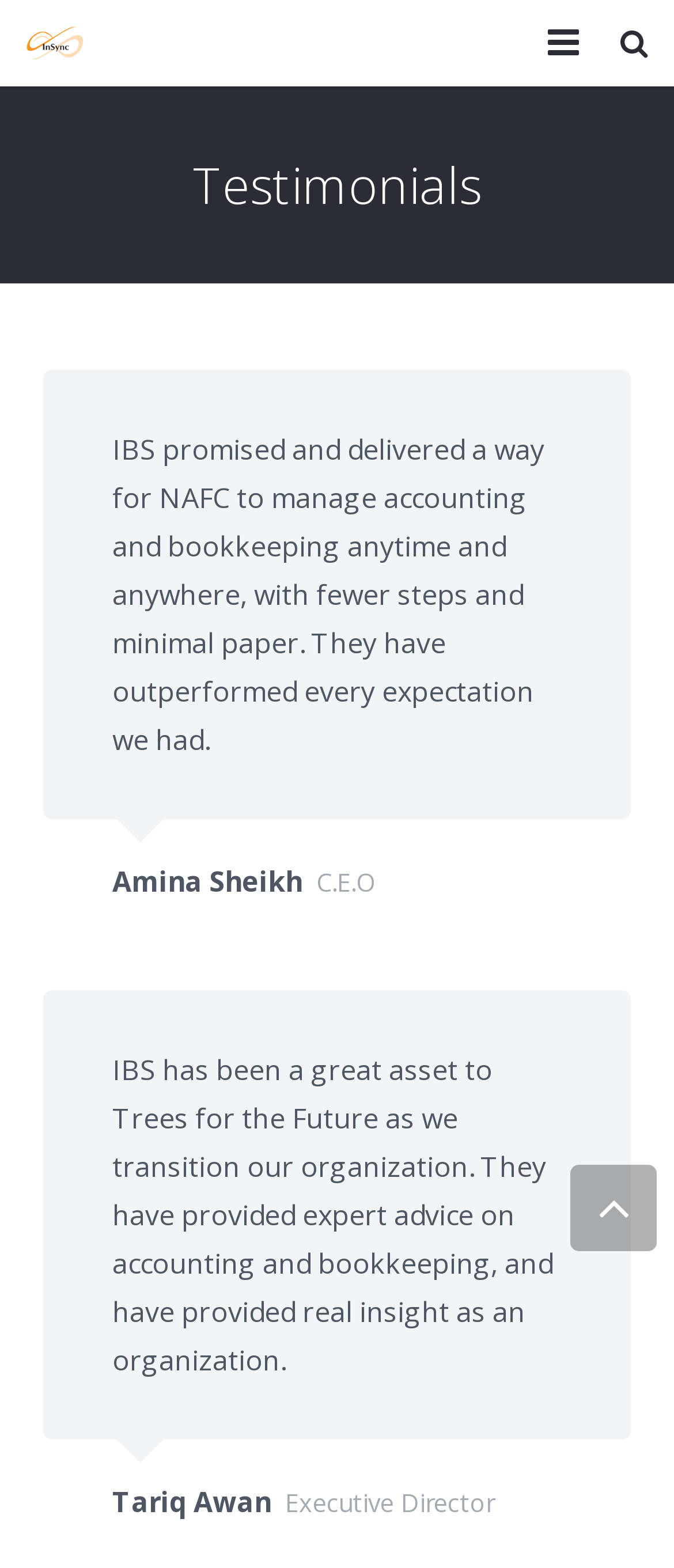Refer to the image and answer the question with as much detail as possible: What is the purpose of the link with the '' icon?

The link with the '' icon is likely a search button, as it is a common icon used for search functionality on websites.